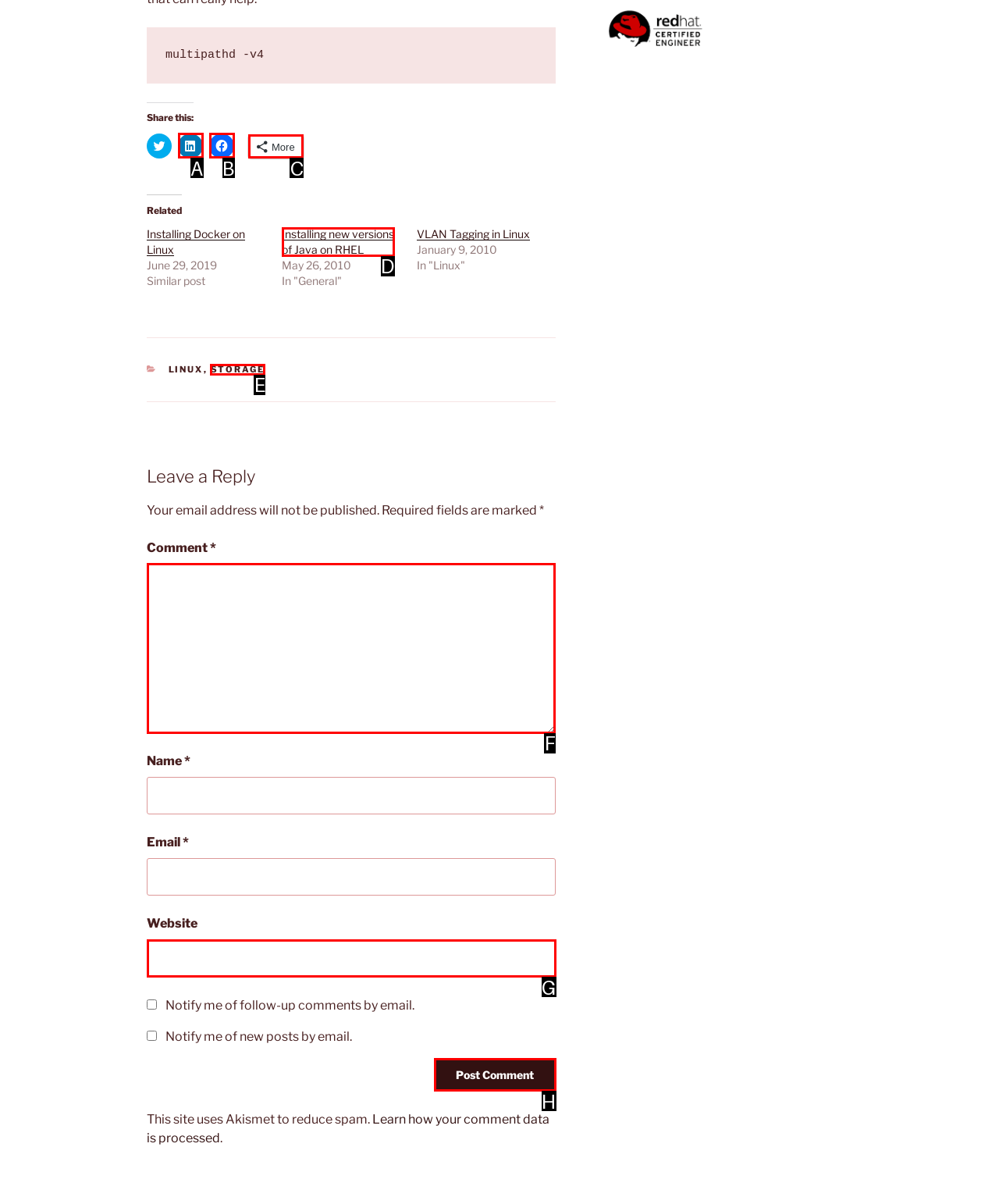Tell me the letter of the correct UI element to click for this instruction: Add to cart. Answer with the letter only.

None